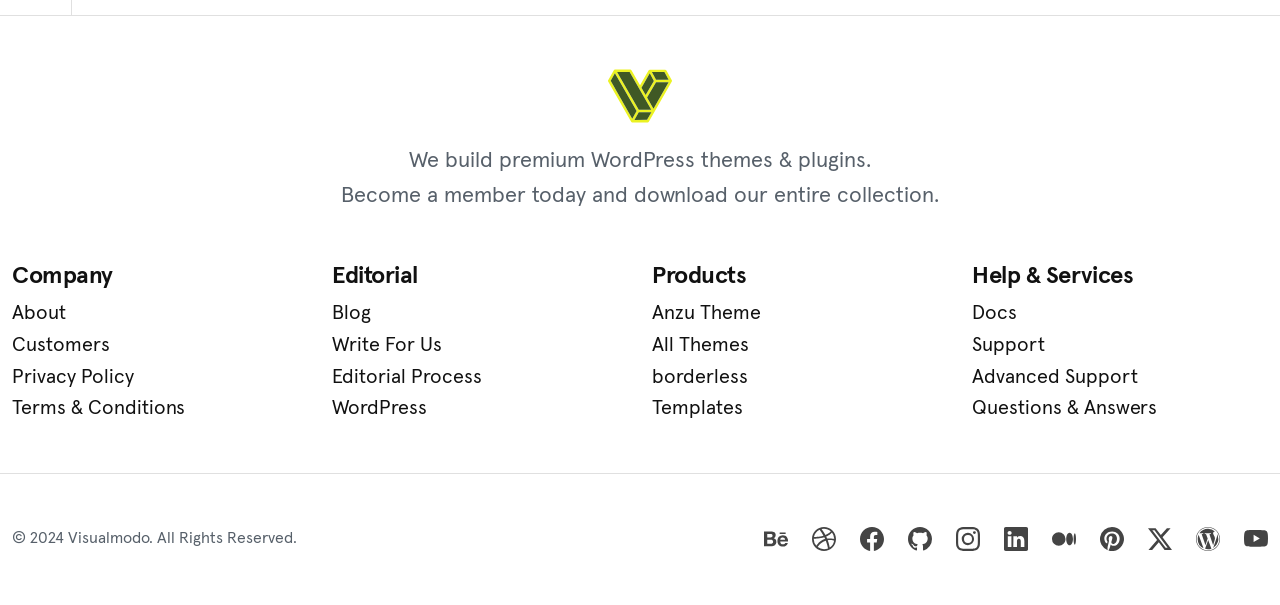Identify the bounding box coordinates for the UI element described as: "Advanced Support".

[0.759, 0.598, 0.991, 0.65]